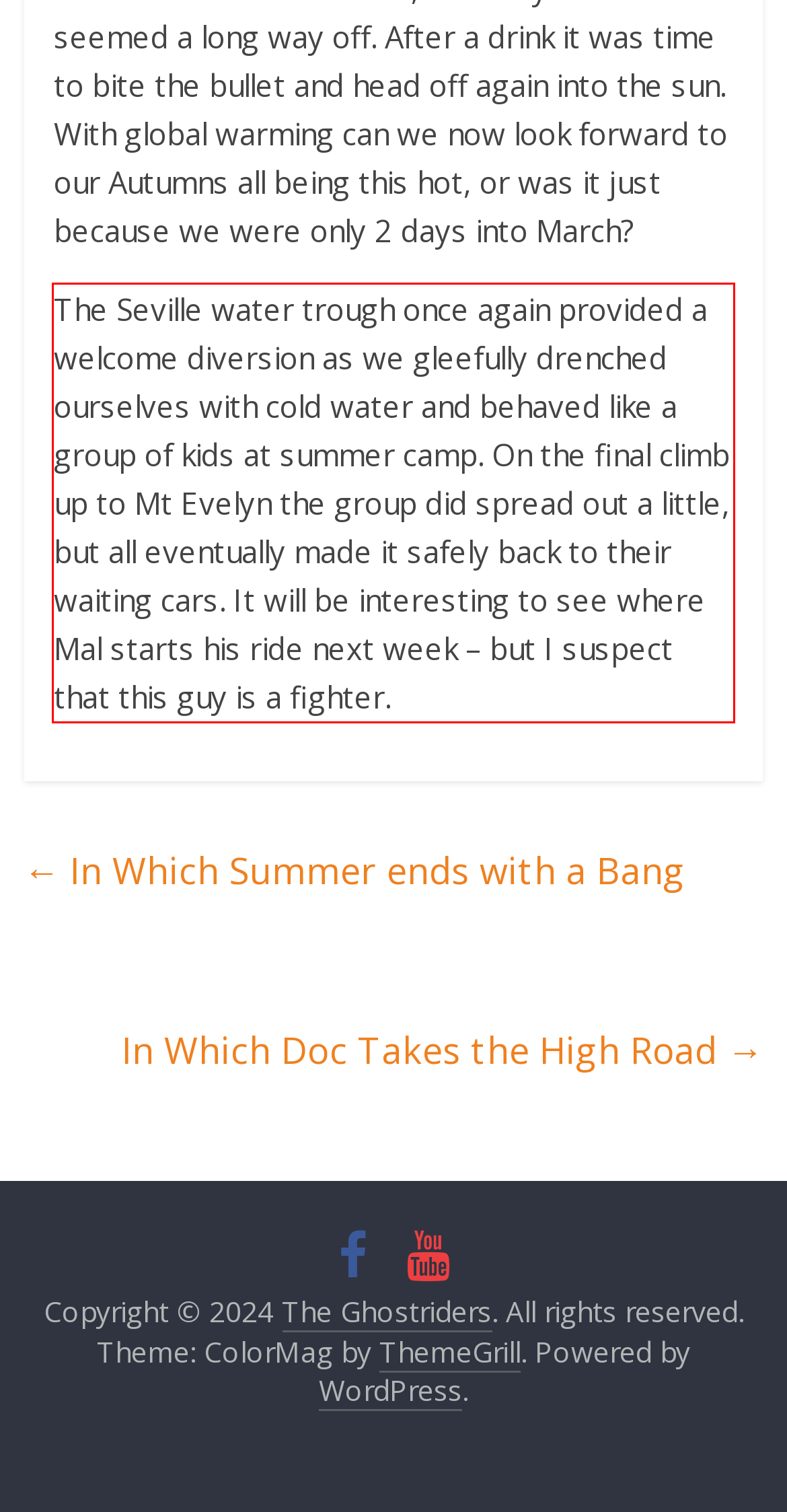You are provided with a screenshot of a webpage that includes a UI element enclosed in a red rectangle. Extract the text content inside this red rectangle.

The Seville water trough once again provided a welcome diversion as we gleefully drenched ourselves with cold water and behaved like a group of kids at summer camp. On the final climb up to Mt Evelyn the group did spread out a little, but all eventually made it safely back to their waiting cars. It will be interesting to see where Mal starts his ride next week – but I suspect that this guy is a fighter.